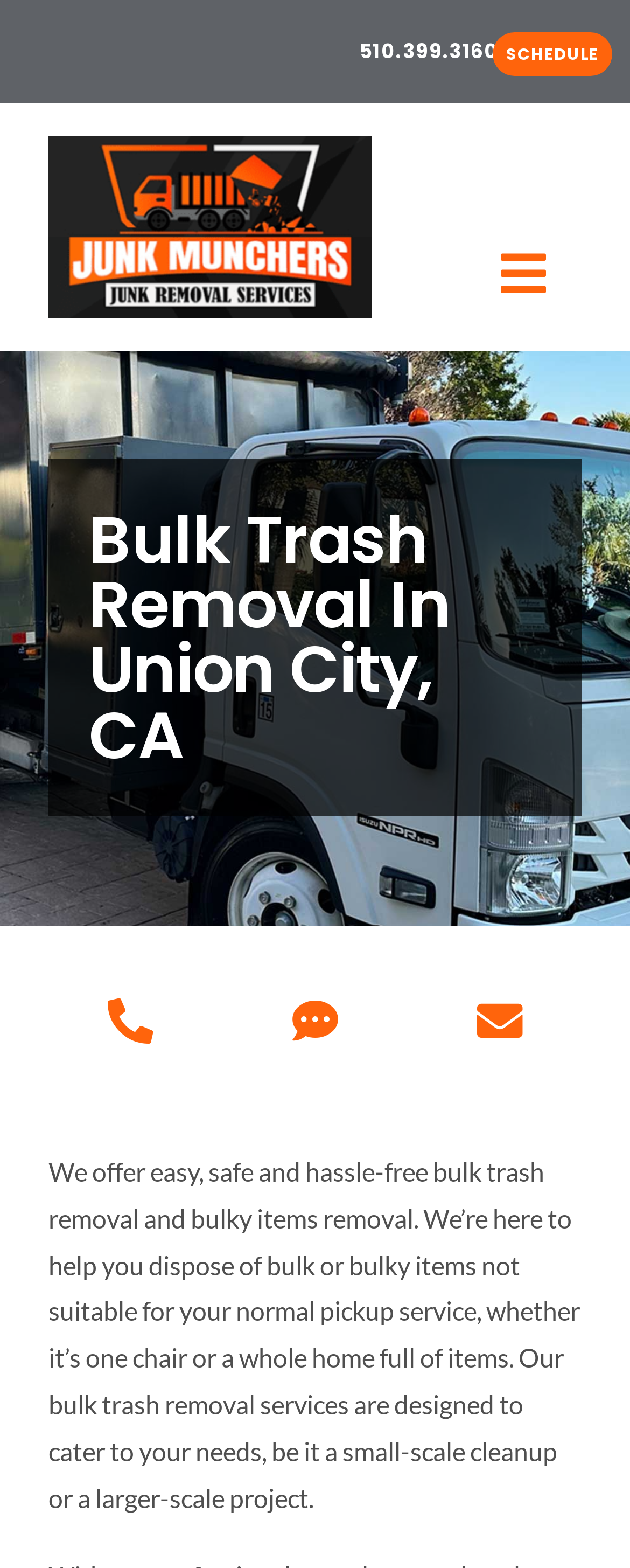Answer the following inquiry with a single word or phrase:
What is the main service offered by Junk Munchers?

Bulk trash removal